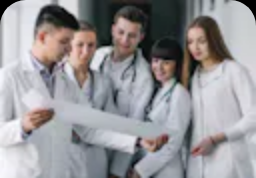Please provide a one-word or short phrase answer to the question:
How many students are in the image?

Five